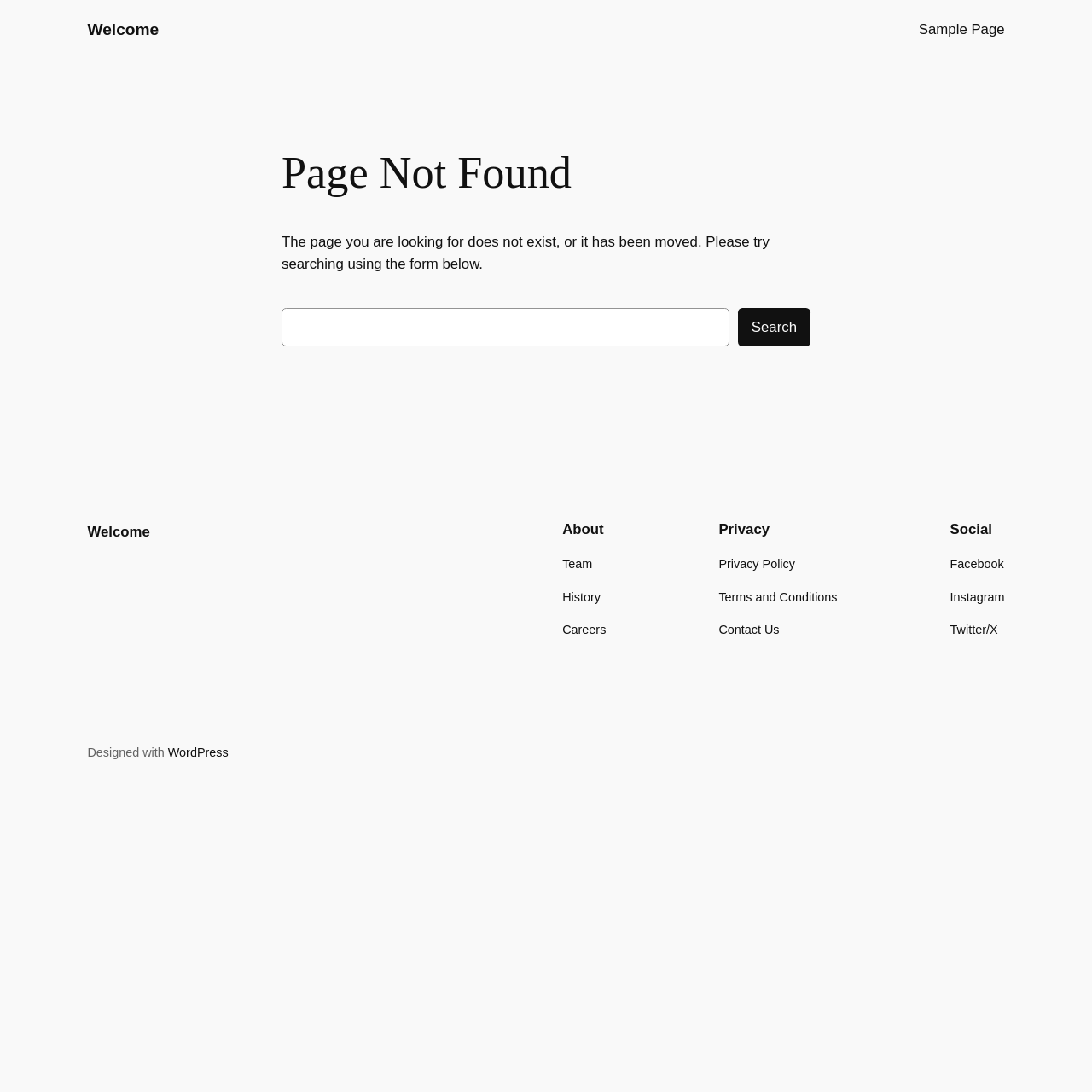How many navigation sections are there?
Answer the question with a detailed explanation, including all necessary information.

There are three navigation sections: 'About', 'Privacy', and 'Social Media'. Each section has a heading and a list of links underneath.